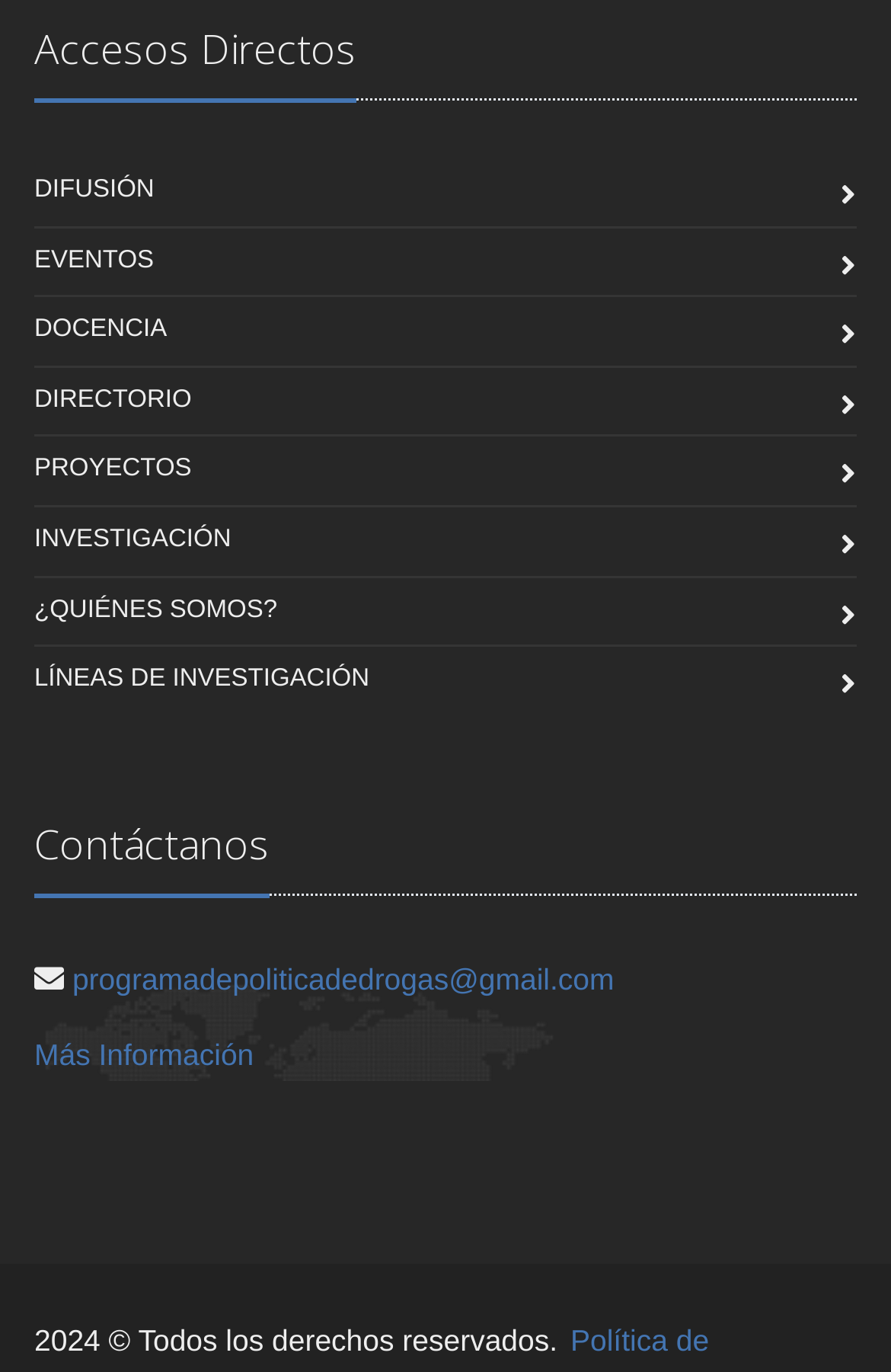Identify the bounding box for the UI element that is described as follows: "Líneas de Investigación".

[0.038, 0.472, 0.415, 0.521]